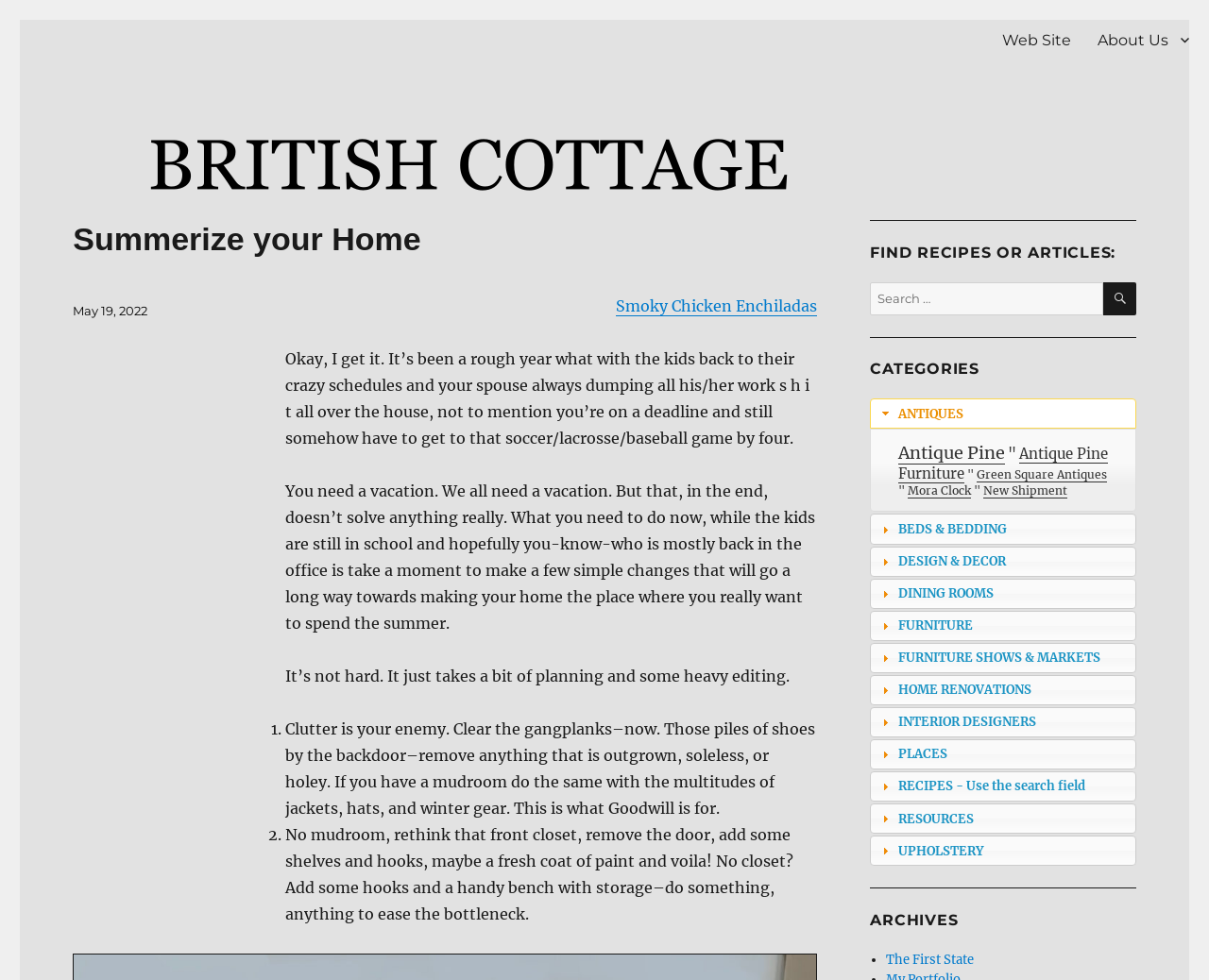Extract the text of the main heading from the webpage.

Summerize your Home